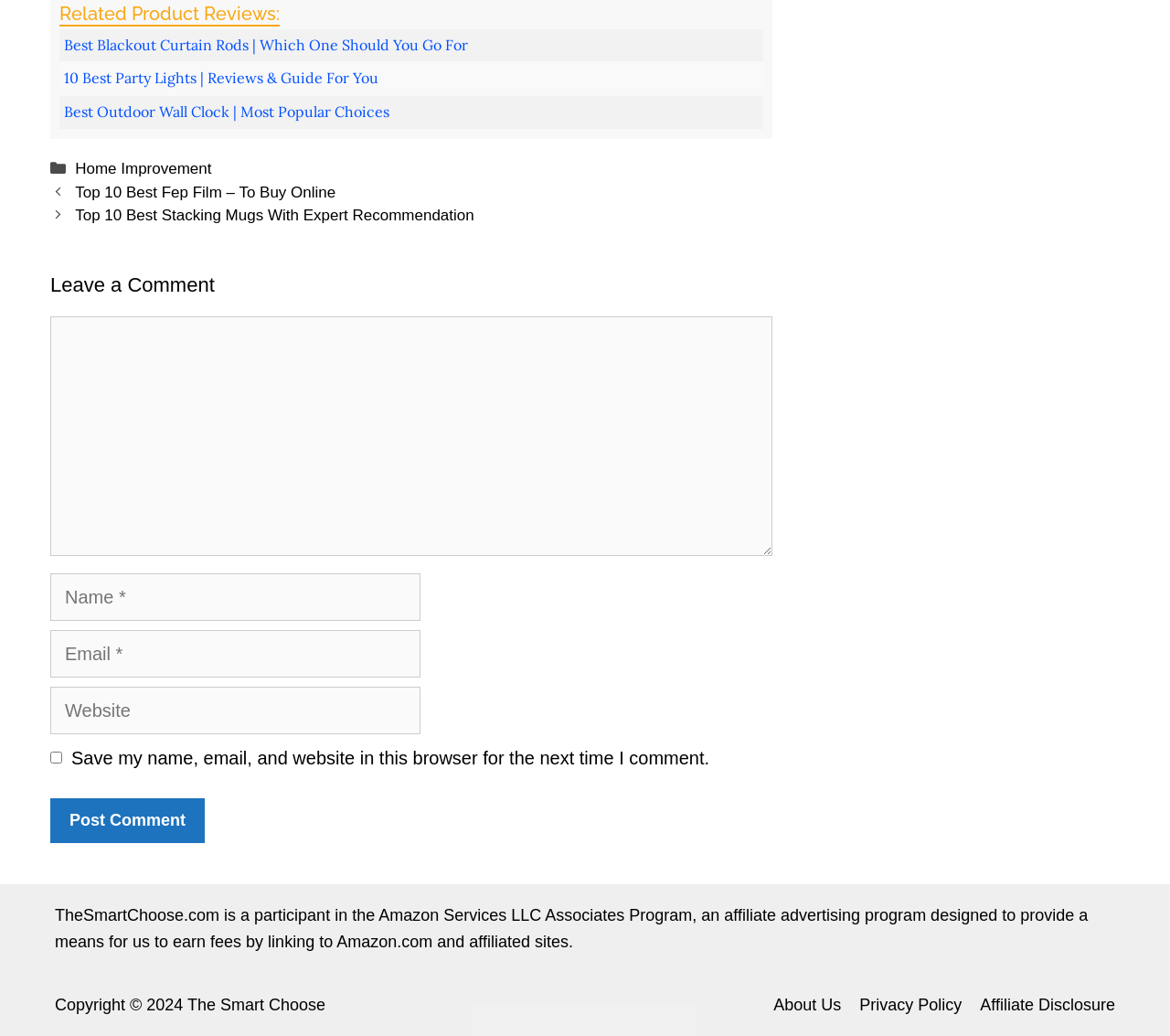What is the purpose of the website?
Based on the screenshot, answer the question with a single word or phrase.

Product reviews